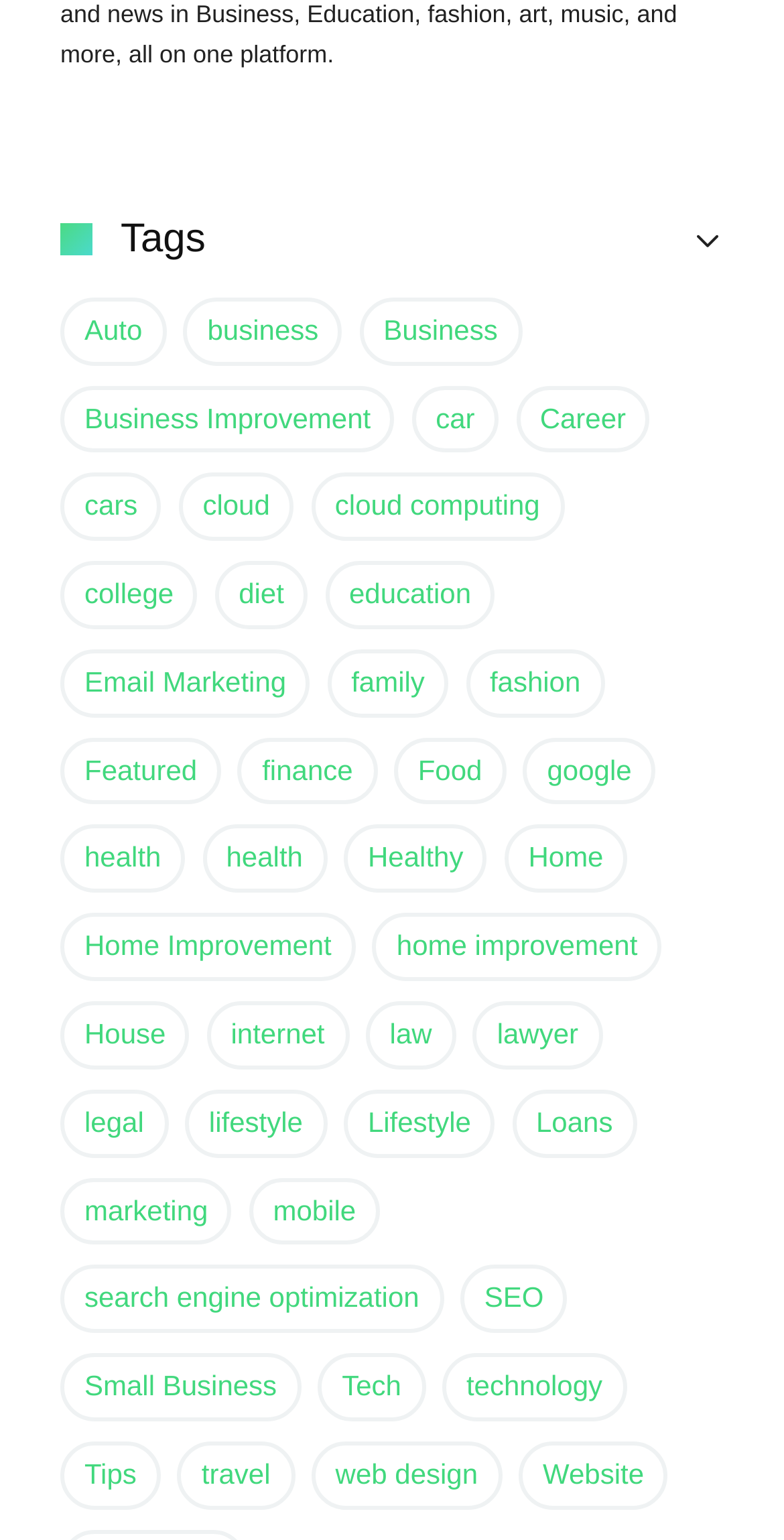Indicate the bounding box coordinates of the element that must be clicked to execute the instruction: "Click on the 'Auto' tag". The coordinates should be given as four float numbers between 0 and 1, i.e., [left, top, right, bottom].

[0.077, 0.193, 0.212, 0.237]